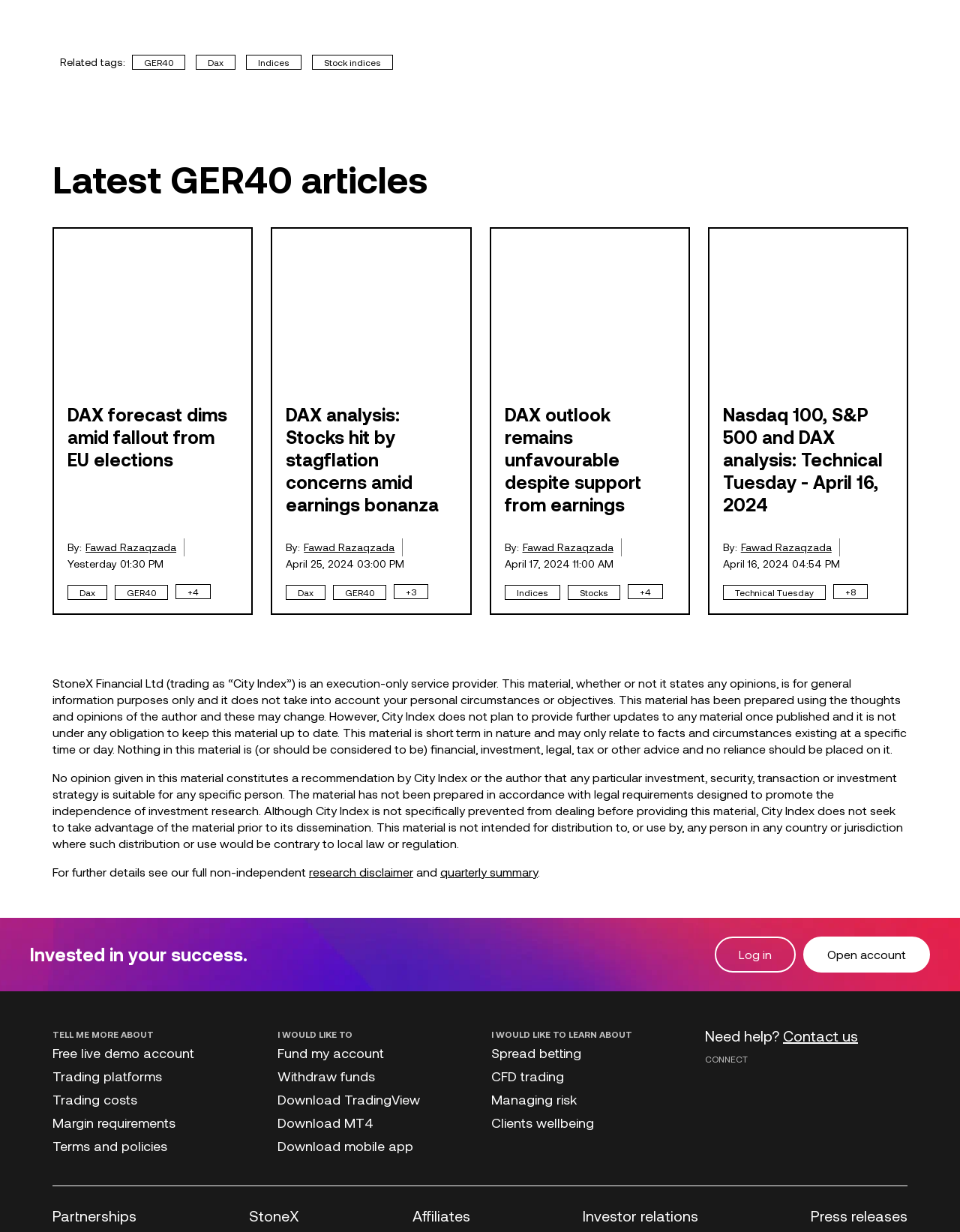What is the purpose of the 'Research disclaimer' link?
Please respond to the question with a detailed and well-explained answer.

The 'Research disclaimer' link is likely intended to provide additional information or disclosures related to the research or analysis provided on the webpage. The link is placed in a section with other links related to terms and policies, suggesting that it is related to the company's legal or regulatory obligations.